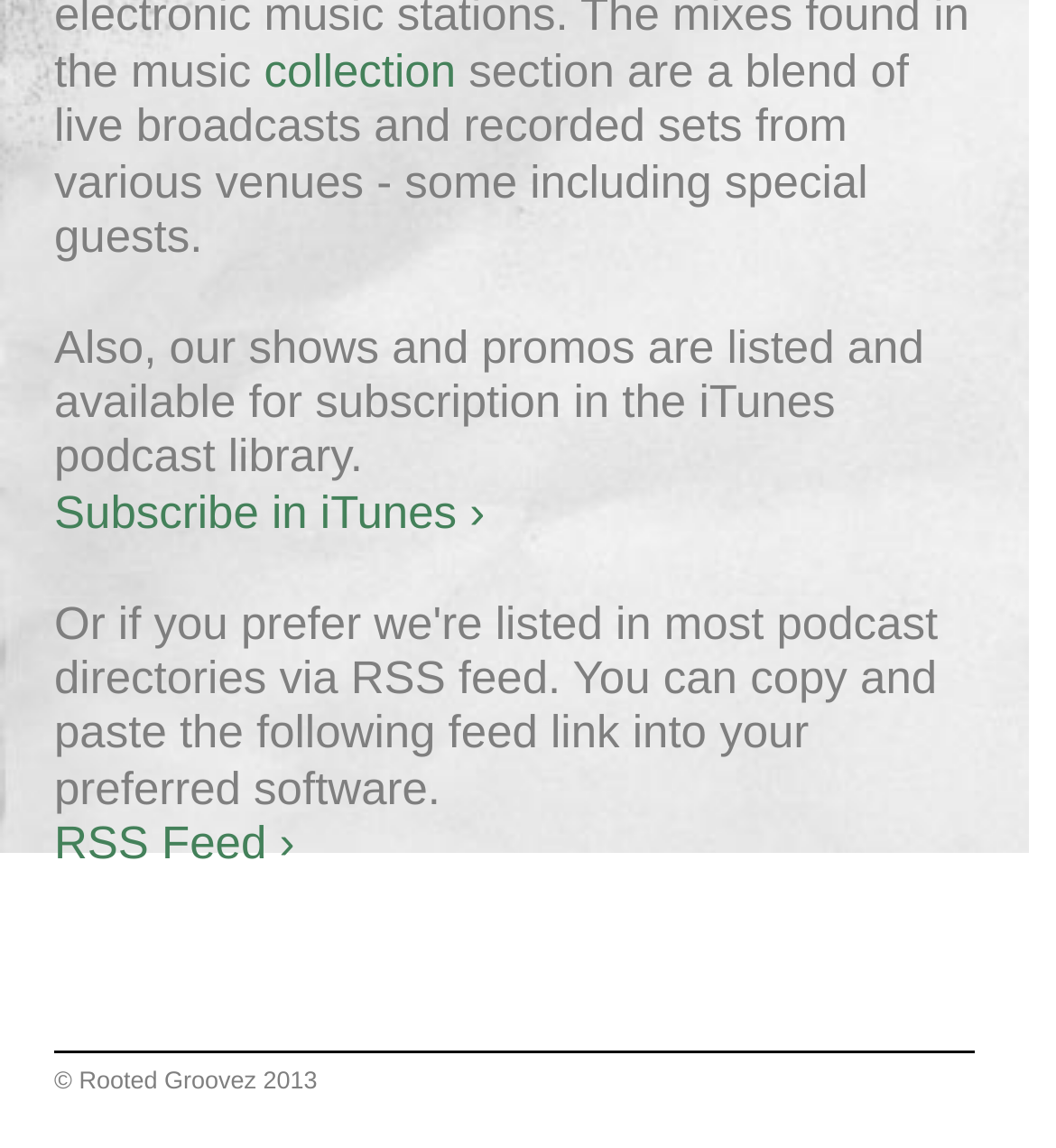Determine the bounding box coordinates (top-left x, top-left y, bottom-right x, bottom-right y) of the UI element described in the following text: RSS Feed ›

[0.051, 0.717, 0.279, 0.758]